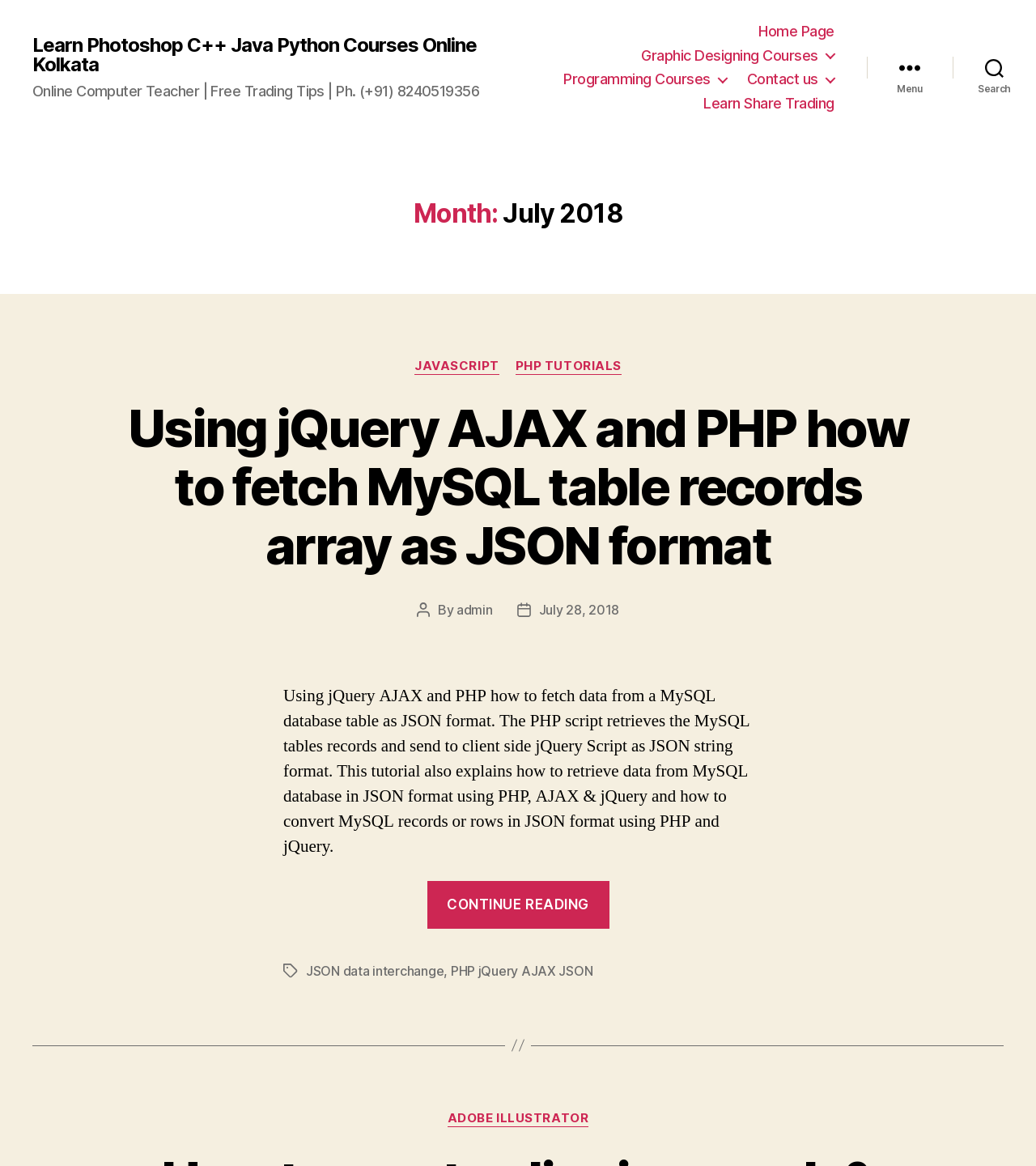Pinpoint the bounding box coordinates of the clickable area needed to execute the instruction: "Search for something". The coordinates should be specified as four float numbers between 0 and 1, i.e., [left, top, right, bottom].

[0.92, 0.042, 1.0, 0.073]